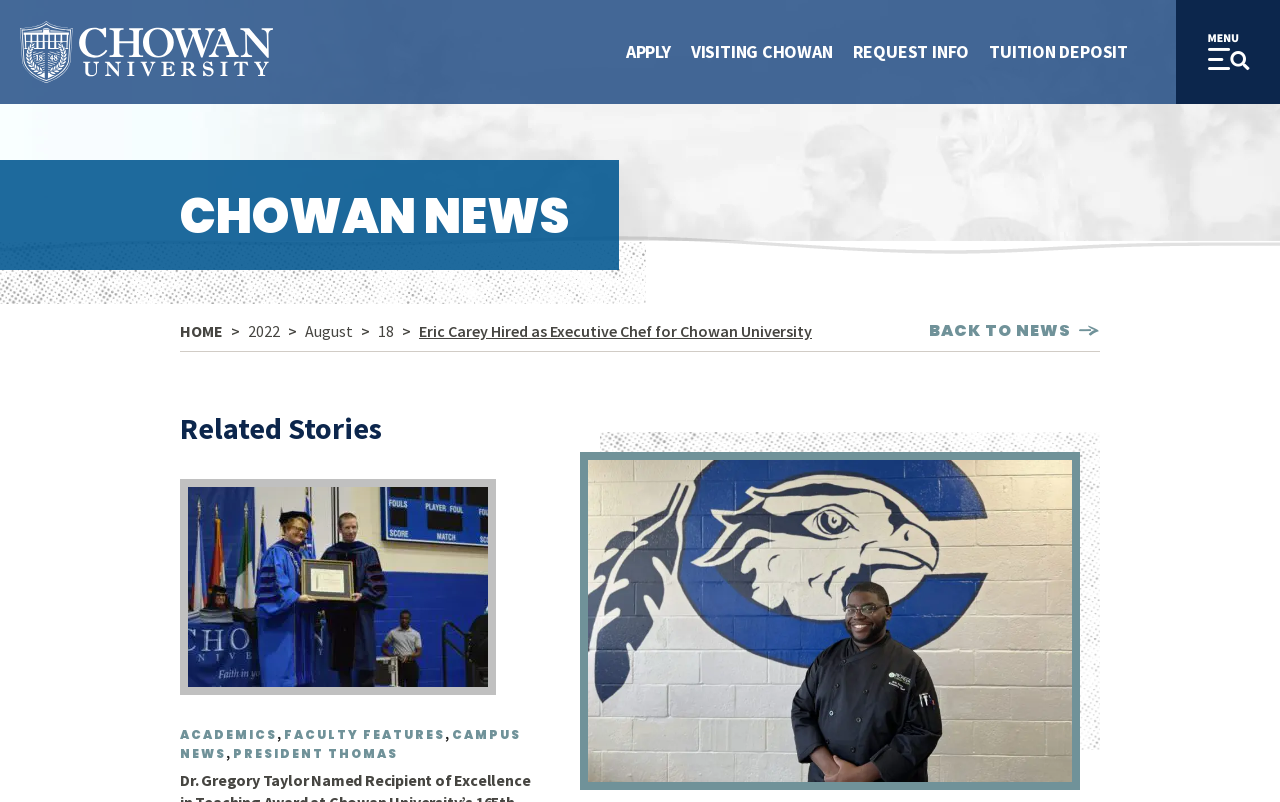Please provide the bounding box coordinates for the UI element as described: "2022". The coordinates must be four floats between 0 and 1, represented as [left, top, right, bottom].

[0.194, 0.393, 0.219, 0.433]